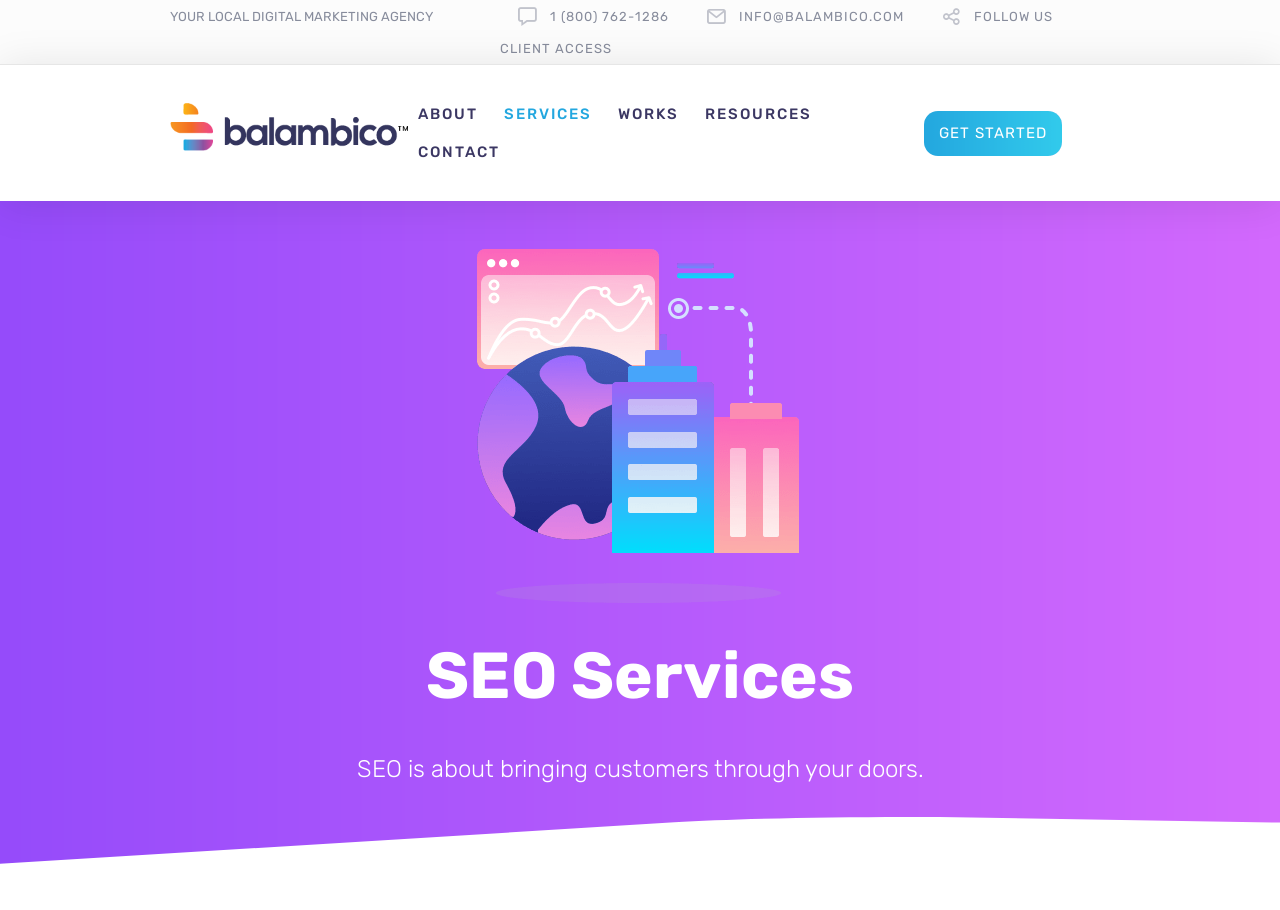Could you find the bounding box coordinates of the clickable area to complete this instruction: "Get started with SEO services"?

[0.721, 0.121, 0.829, 0.171]